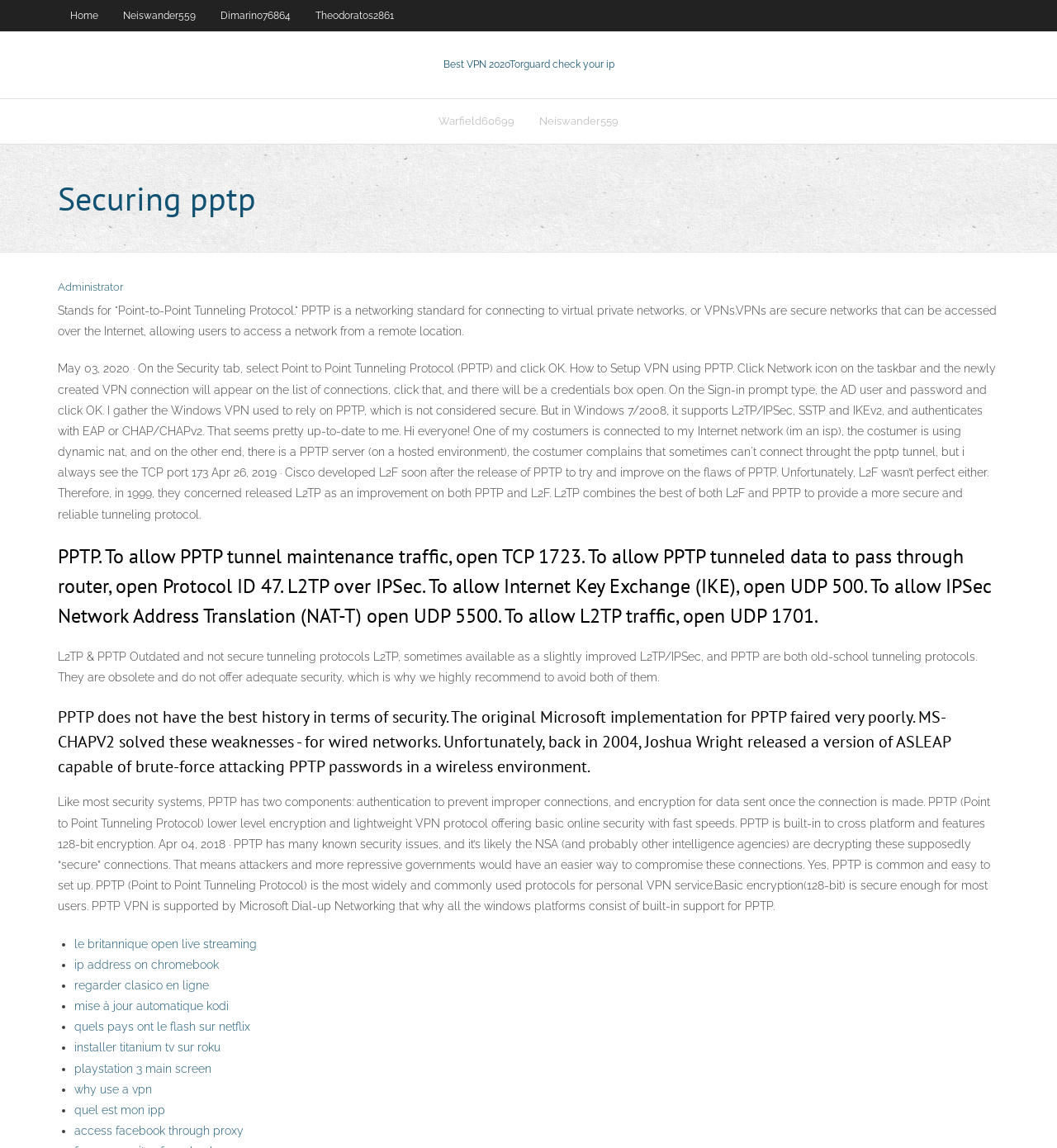For the following element description, predict the bounding box coordinates in the format (top-left x, top-left y, bottom-right x, bottom-right y). All values should be floating point numbers between 0 and 1. Description: Dimarino76864

[0.197, 0.0, 0.287, 0.027]